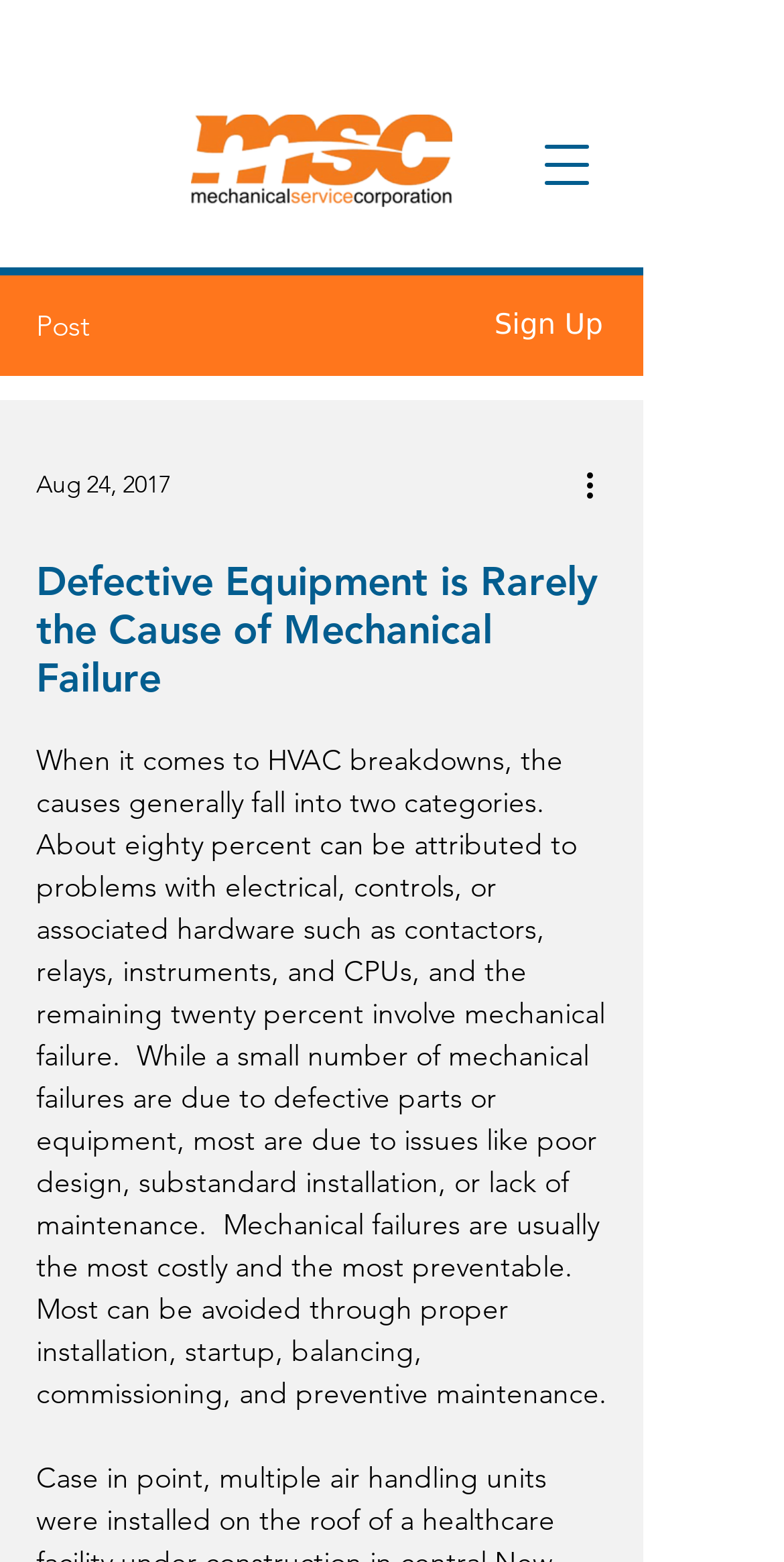What type of hardware is associated with electrical issues?
Relying on the image, give a concise answer in one word or a brief phrase.

Contactors, relays, instruments, and CPUs